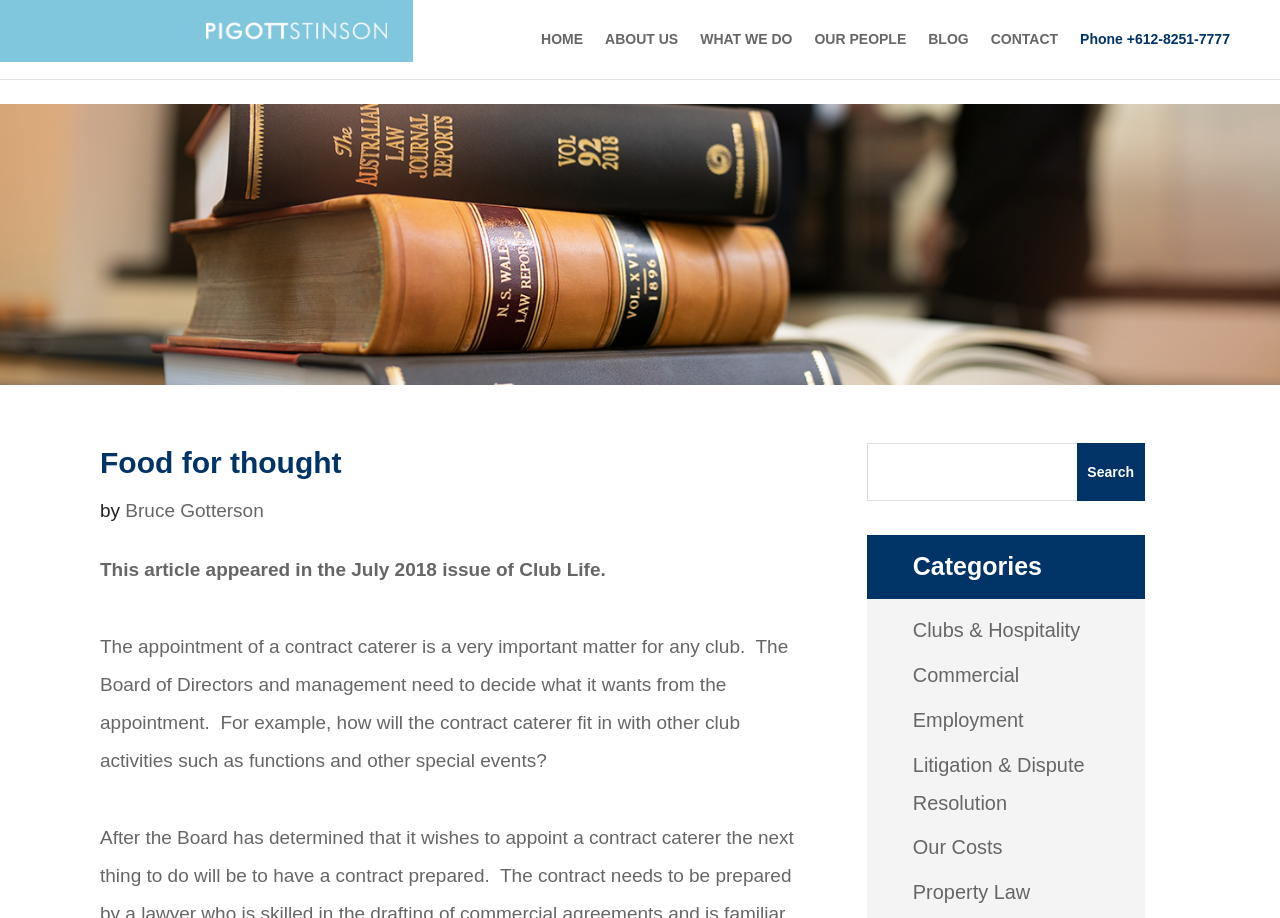Give a detailed explanation of the elements present on the webpage.

The webpage appears to be a blog or article page from a law firm, Pigott Stinson. At the top left, there is a logo of Pigott Stinson, accompanied by a link to the homepage. To the right of the logo, there is a navigation menu with links to various sections of the website, including HOME, ABOUT US, WHAT WE DO, OUR PEOPLE, BLOG, and CONTACT.

Below the navigation menu, there is a search bar that spans across the top of the page. Below the search bar, there is a slider region that takes up the full width of the page. Within the slider region, there is a note with a title "2019-03-27-Pigott-Stinson-Homepage_02".

The main content of the page is divided into two columns. On the left, there is a heading "Food for thought" followed by the author's name, Bruce Gotterson. Below the author's name, there is a brief introduction to the article, stating that it appeared in the July 2018 issue of Club Life. The article discusses the importance of appointing a contract caterer for a club and the considerations that the Board of Directors and management need to make.

On the right side of the page, there is a search box with a button labeled "Search". Below the search box, there is a heading "Categories" followed by a list of links to various categories, including Clubs & Hospitality, Commercial, Employment, Litigation & Dispute Resolution, Our Costs, and Property Law.

Overall, the webpage has a clean and organized layout, with clear headings and concise text. The use of a slider region and a search bar adds functionality to the page, making it easy for users to navigate and find relevant content.